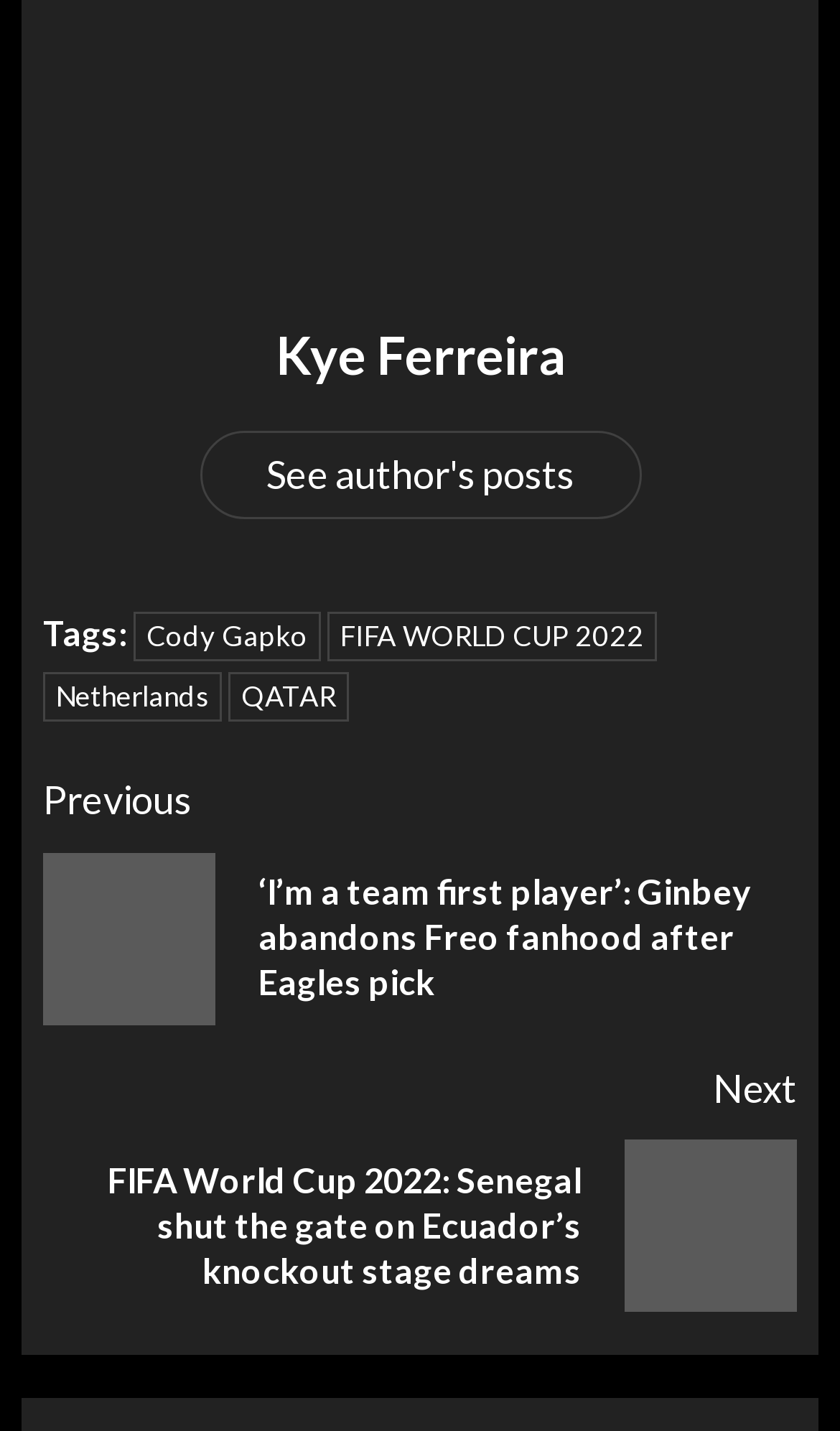What are the tags related to the current post?
Give a single word or phrase as your answer by examining the image.

Cody Gapko, FIFA WORLD CUP 2022, Netherlands, QATAR